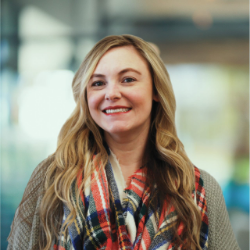What is the background of the image?
Please give a detailed and elaborate answer to the question.

According to the caption, the background is softly blurred, which emphasizes Rikki's friendly expression and approachable demeanor.